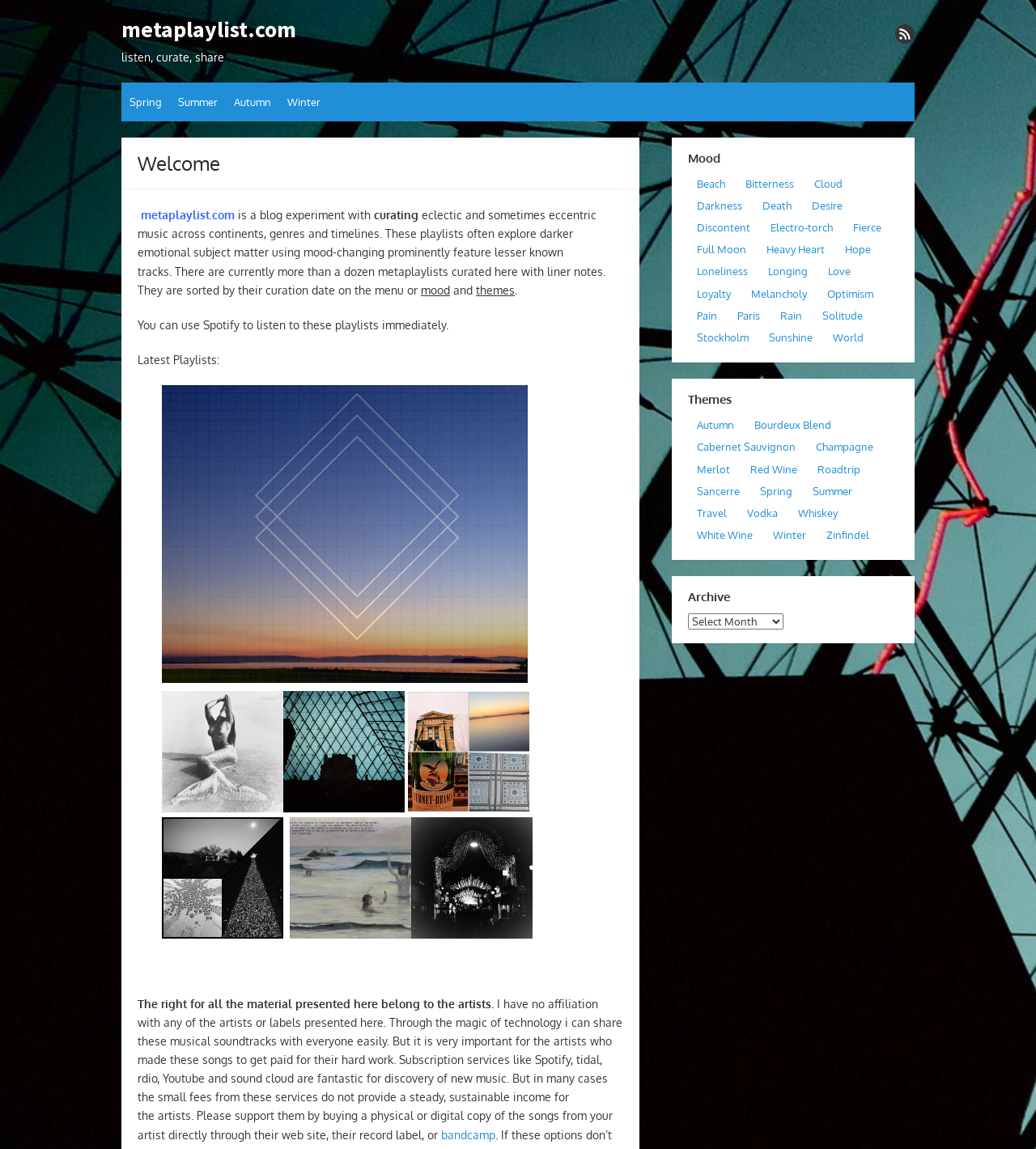With reference to the screenshot, provide a detailed response to the question below:
What is the website about?

Based on the webpage content, it appears that the website is about music playlists, where users can listen, curate, and share playlists. The website describes itself as a 'blog experiment' that curates eclectic and sometimes eccentric music across continents, genres, and timelines.